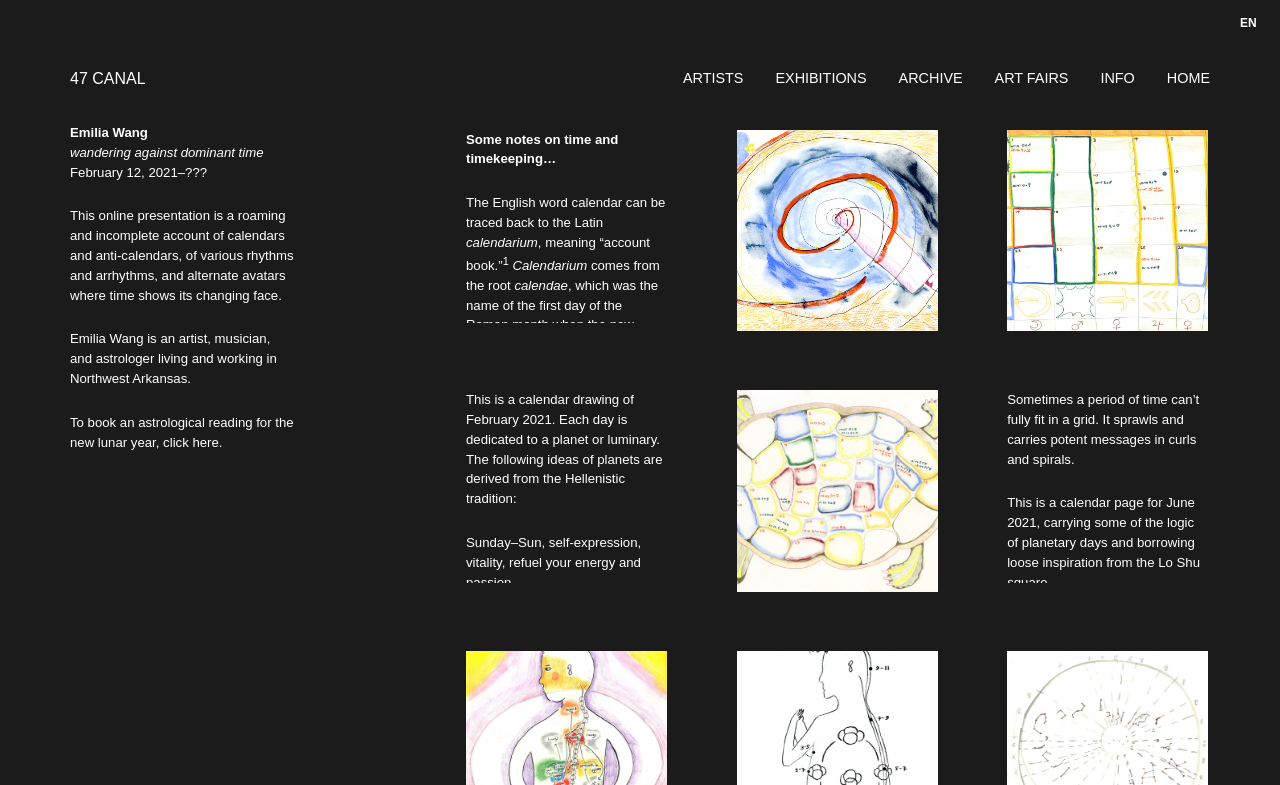Please respond to the question with a concise word or phrase:
What is the purpose of the calendar in European society?

to manage labor and accumulate wealth and land